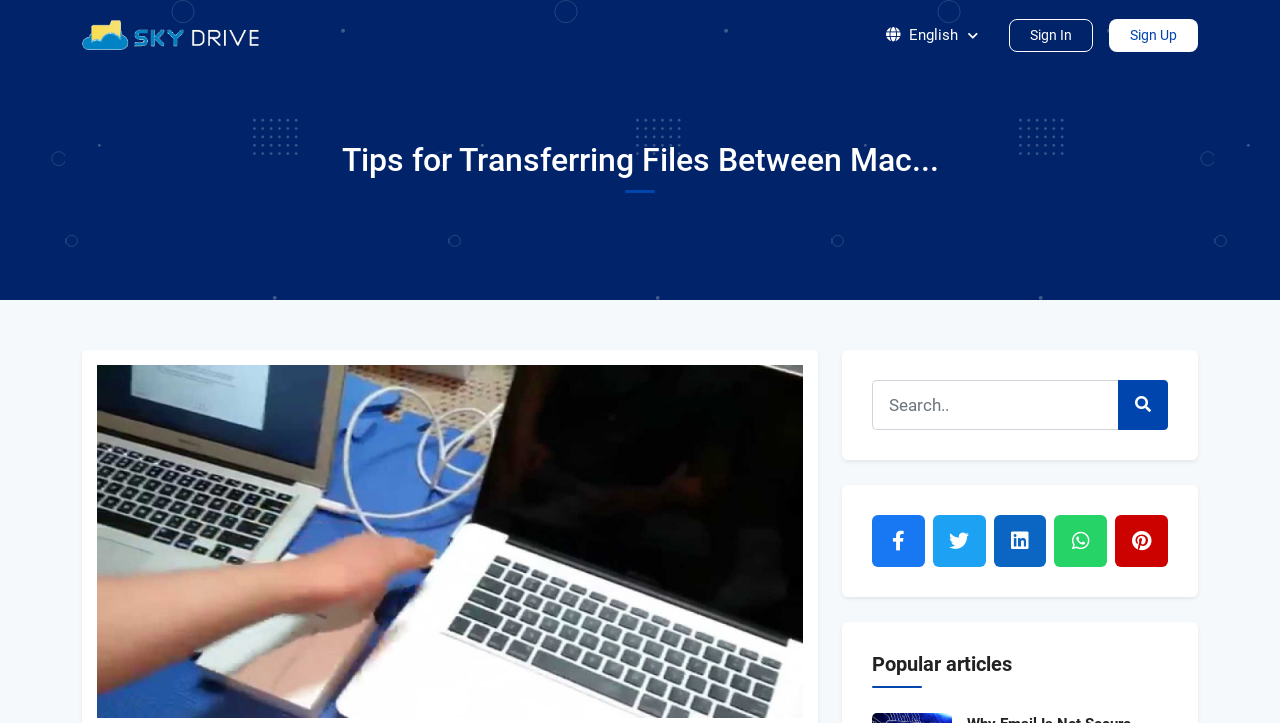Write a detailed summary of the webpage, including text, images, and layout.

The webpage is about transferring files between Mac computers, with a focus on providing tips and guidance. At the top left, there is a link to "Sky Drive" accompanied by an image with the same name. To the right of this, there are two links, "Sign In" and "Sign Up", positioned side by side. 

Below the top section, there is a heading that reads "Tips for Transferring Files Between Mac Computers". This heading spans almost the entire width of the page. 

On the left side of the page, there is a large image that takes up most of the vertical space, with the same title as the heading. 

On the right side of the page, there is a search box with a required text field and a button with a magnifying glass icon. Below the search box, there are five social media links, each represented by an icon, arranged horizontally. 

At the bottom of the page, there is a section labeled "Popular articles".